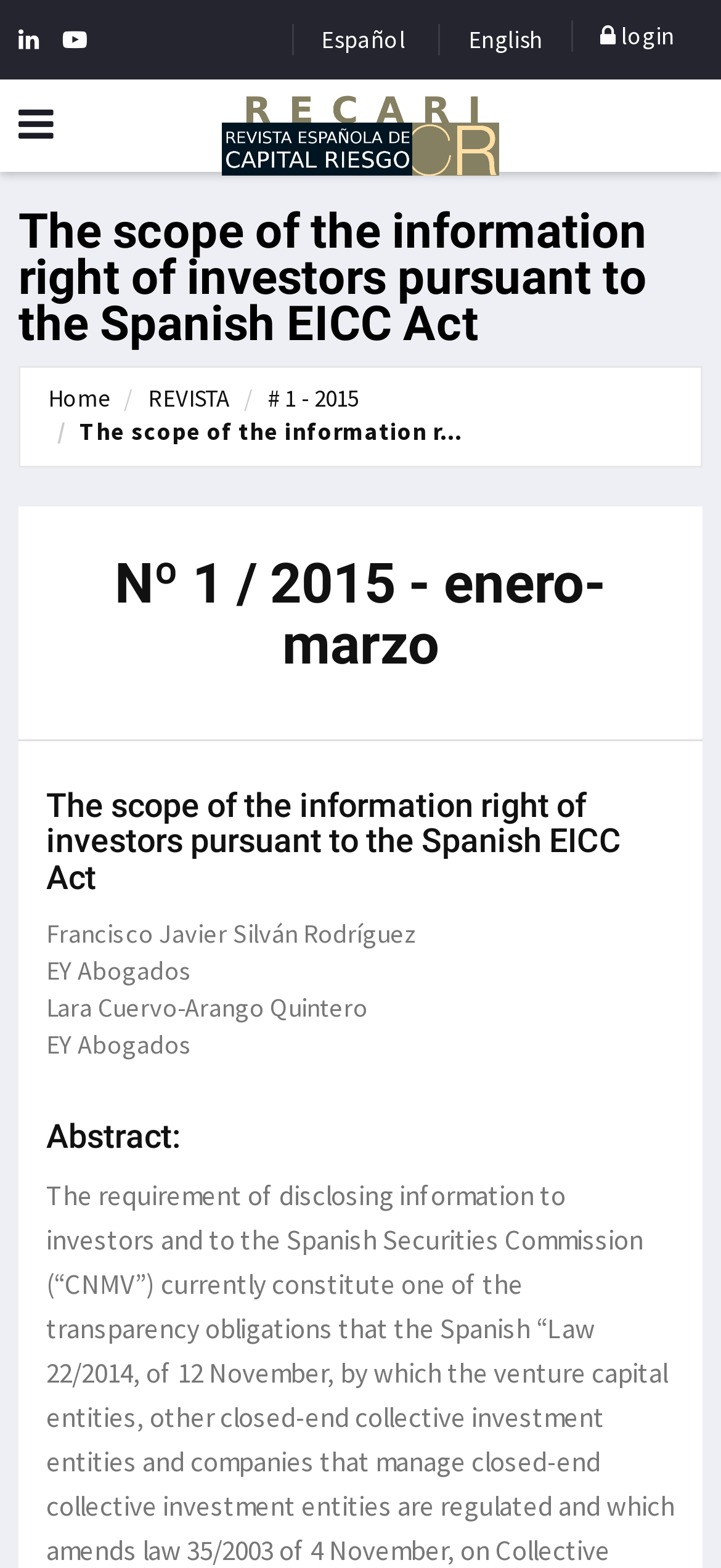How many links are available in the top navigation bar?
Please provide a single word or phrase as your answer based on the screenshot.

5